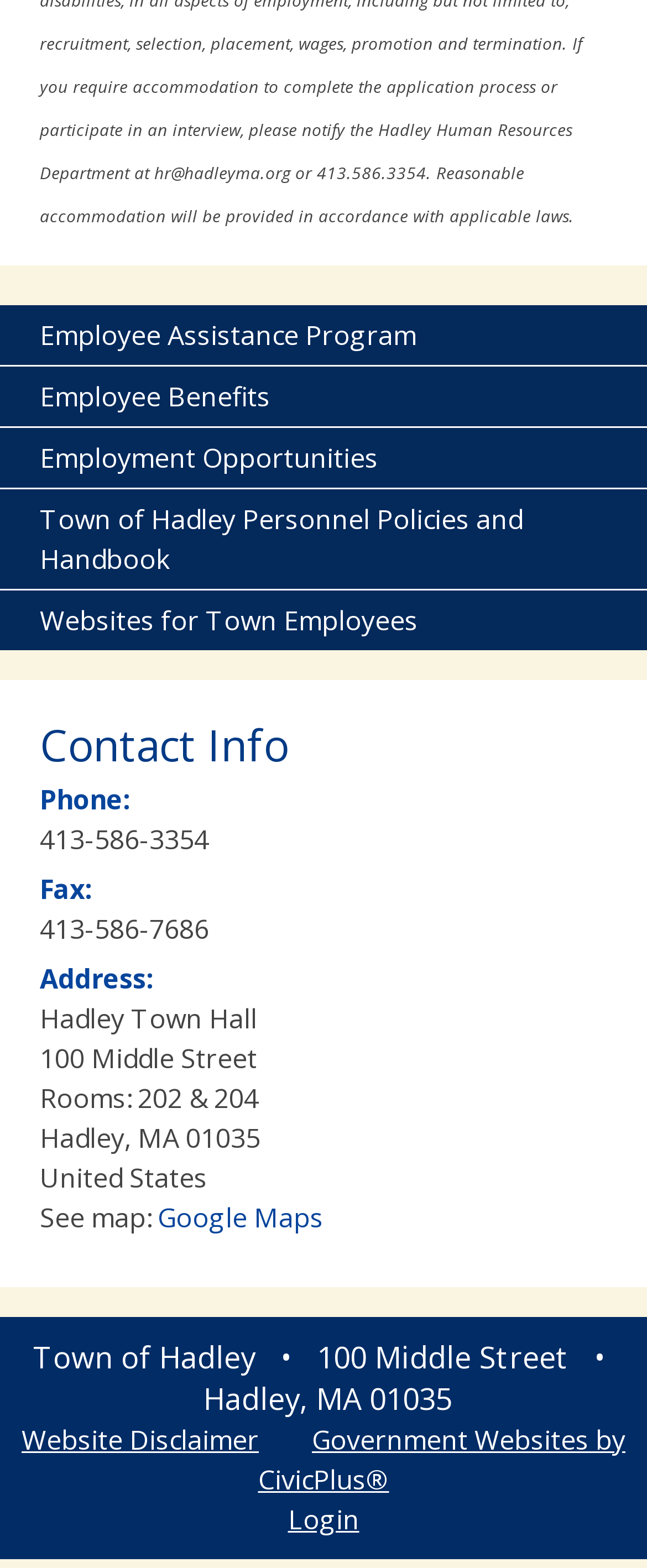Extract the bounding box coordinates for the described element: "Google Maps". The coordinates should be represented as four float numbers between 0 and 1: [left, top, right, bottom].

[0.244, 0.764, 0.5, 0.788]